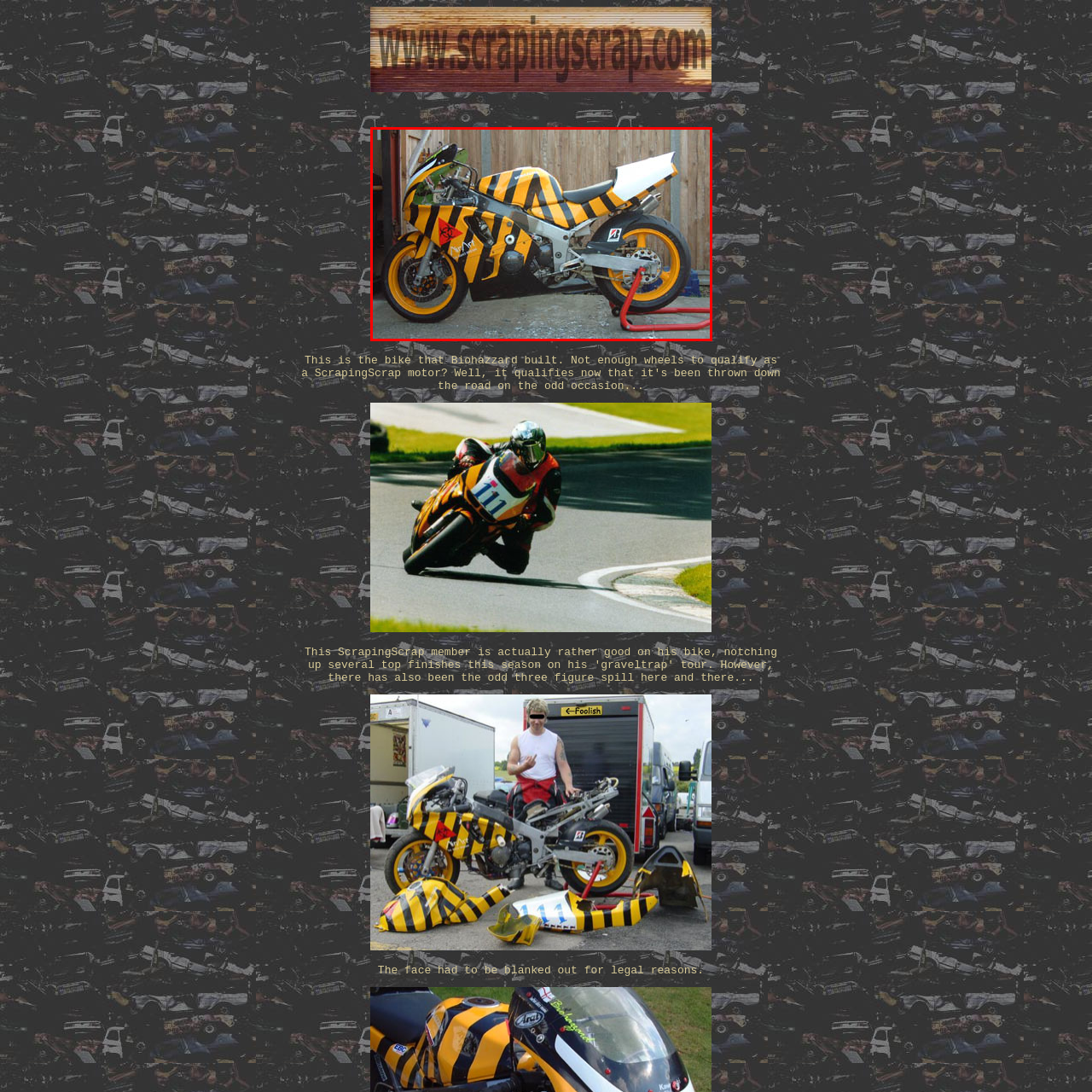What is the background of the image?
Focus on the area marked by the red bounding box and respond to the question with as much detail as possible.

The caption describes the background of the image as a wooden fencing, suggesting a casual setting that might be a garage or yard.